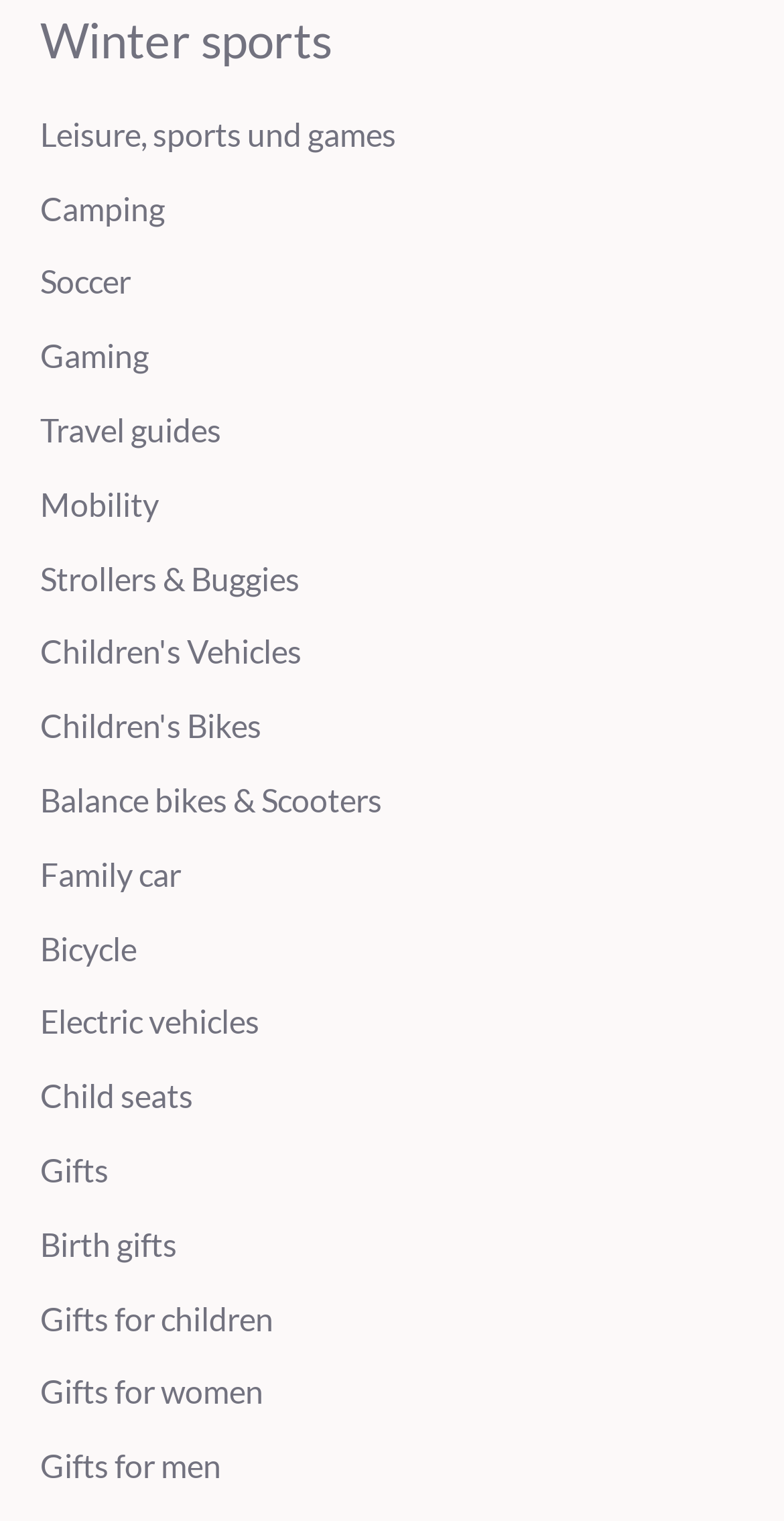Based on the element description Mobility, identify the bounding box coordinates for the UI element. The coordinates should be in the format (top-left x, top-left y, bottom-right x, bottom-right y) and within the 0 to 1 range.

[0.051, 0.318, 0.203, 0.343]